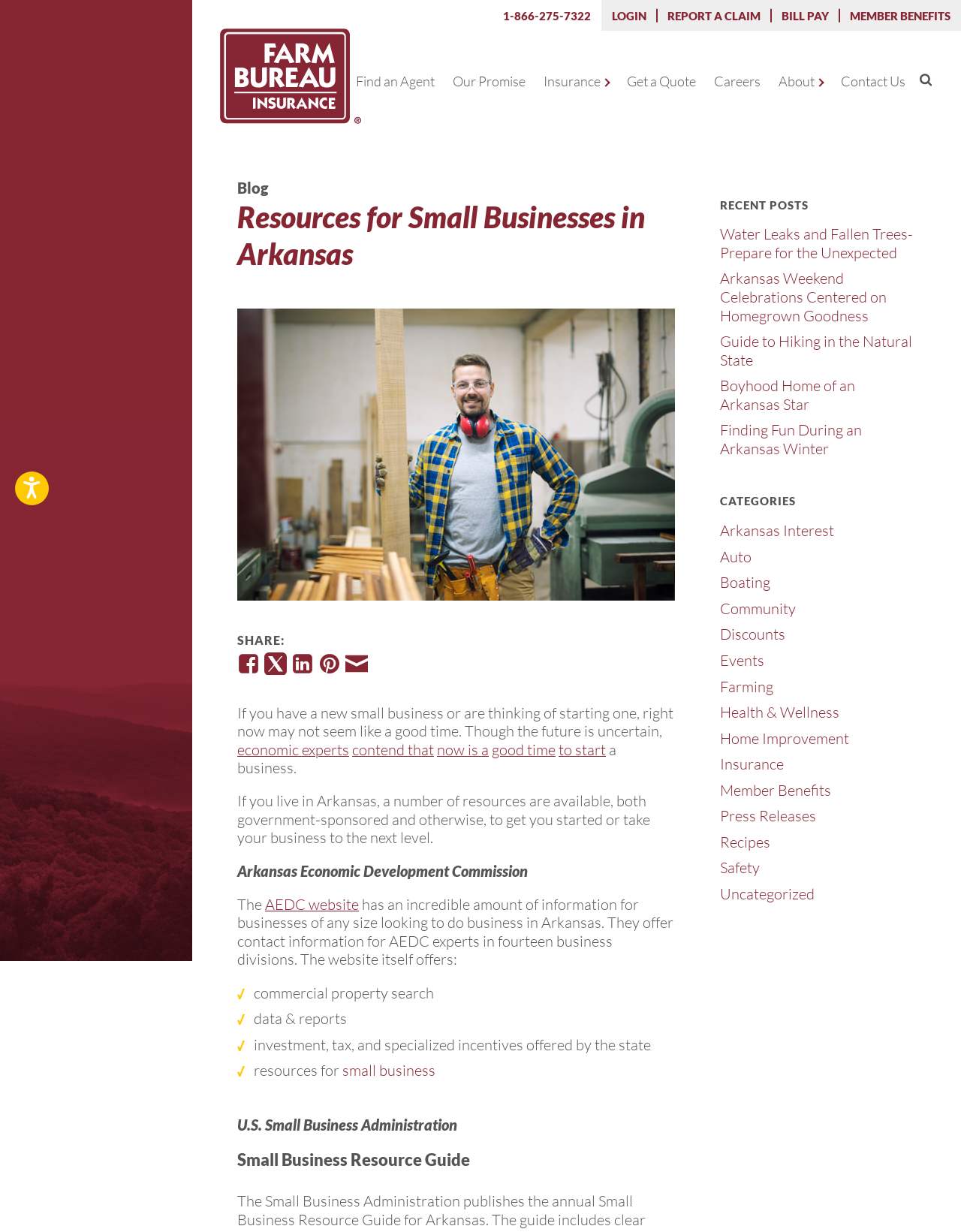Determine the bounding box coordinates for the area that should be clicked to carry out the following instruction: "Read the blog post 'Water Leaks and Fallen Trees-Prepare for the Unexpected'".

[0.749, 0.182, 0.95, 0.213]